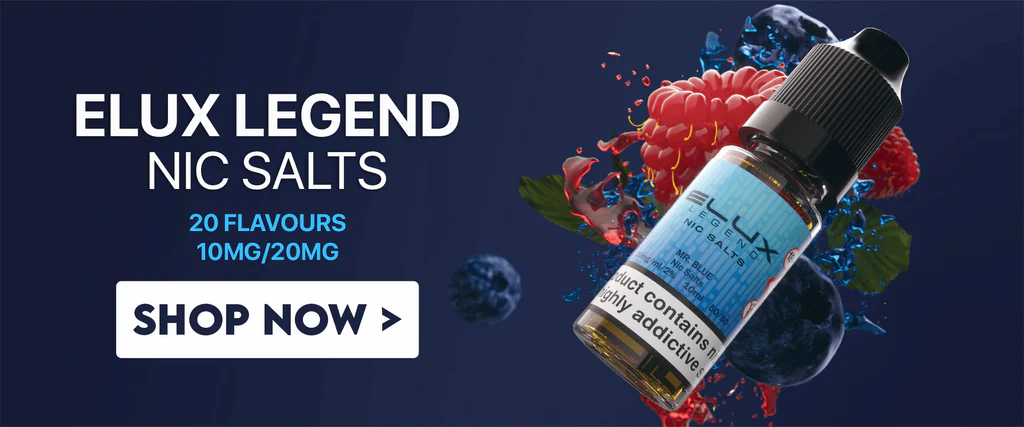Based on the visual content of the image, answer the question thoroughly: How many flavors are available?

The number of flavors available is indicated on the bottle as '20 FLAVOURS', which suggests that there are twenty different flavors to choose from.